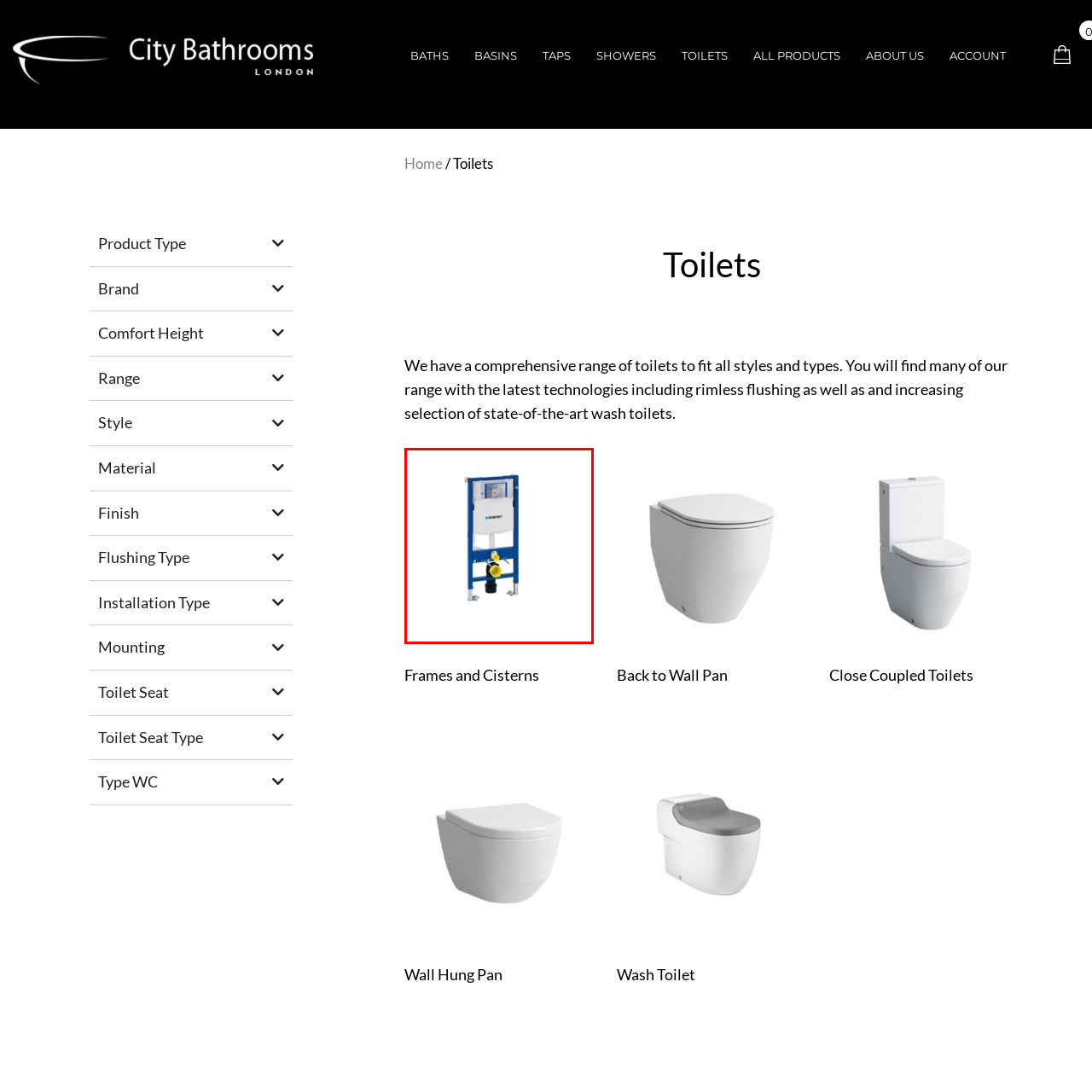Inspect the area marked by the red box and provide a short answer to the question: What is the purpose of the 'Frames and Cisterns' category?

Contemporary toilet solutions